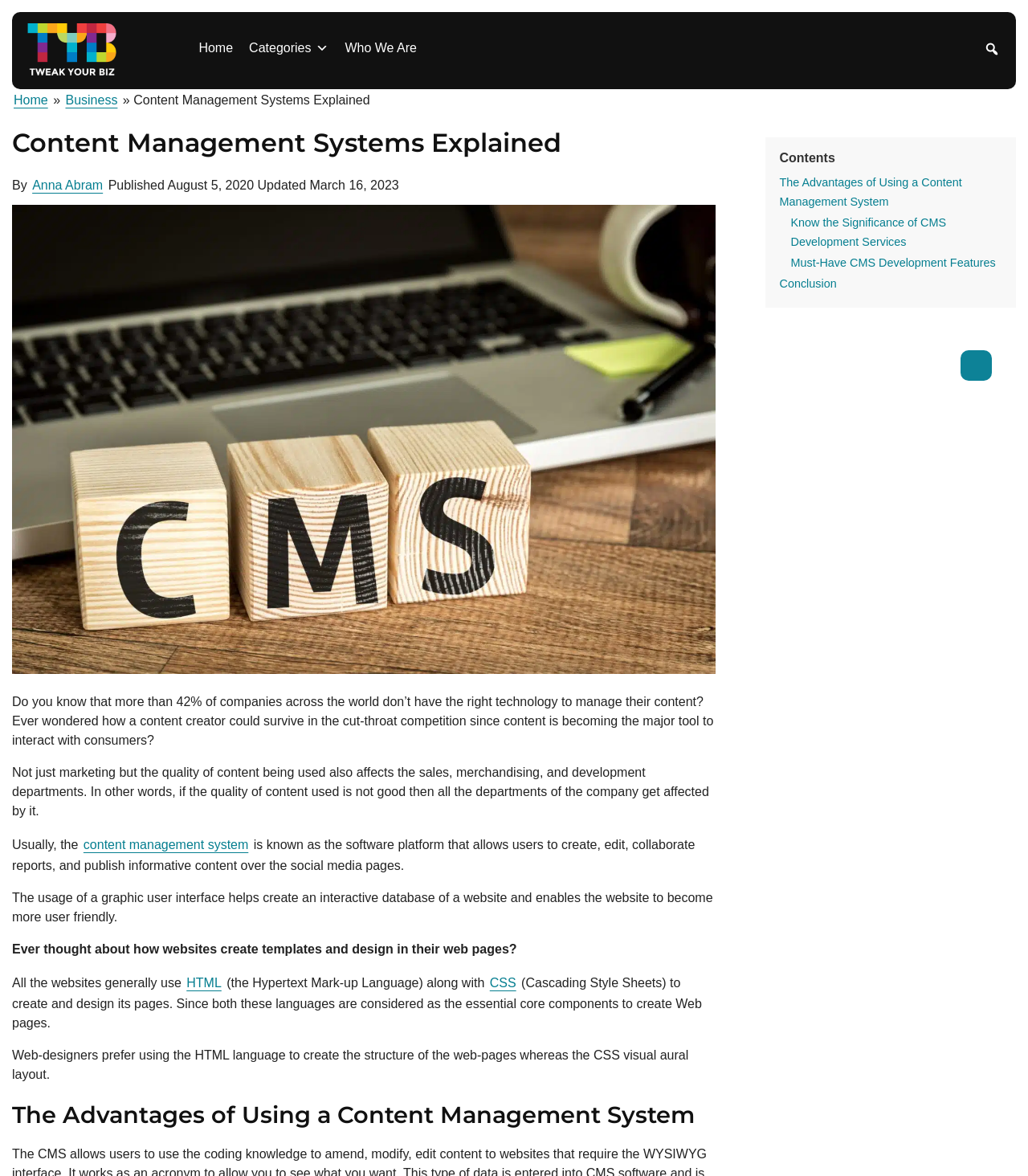Kindly provide the bounding box coordinates of the section you need to click on to fulfill the given instruction: "Download the report".

None